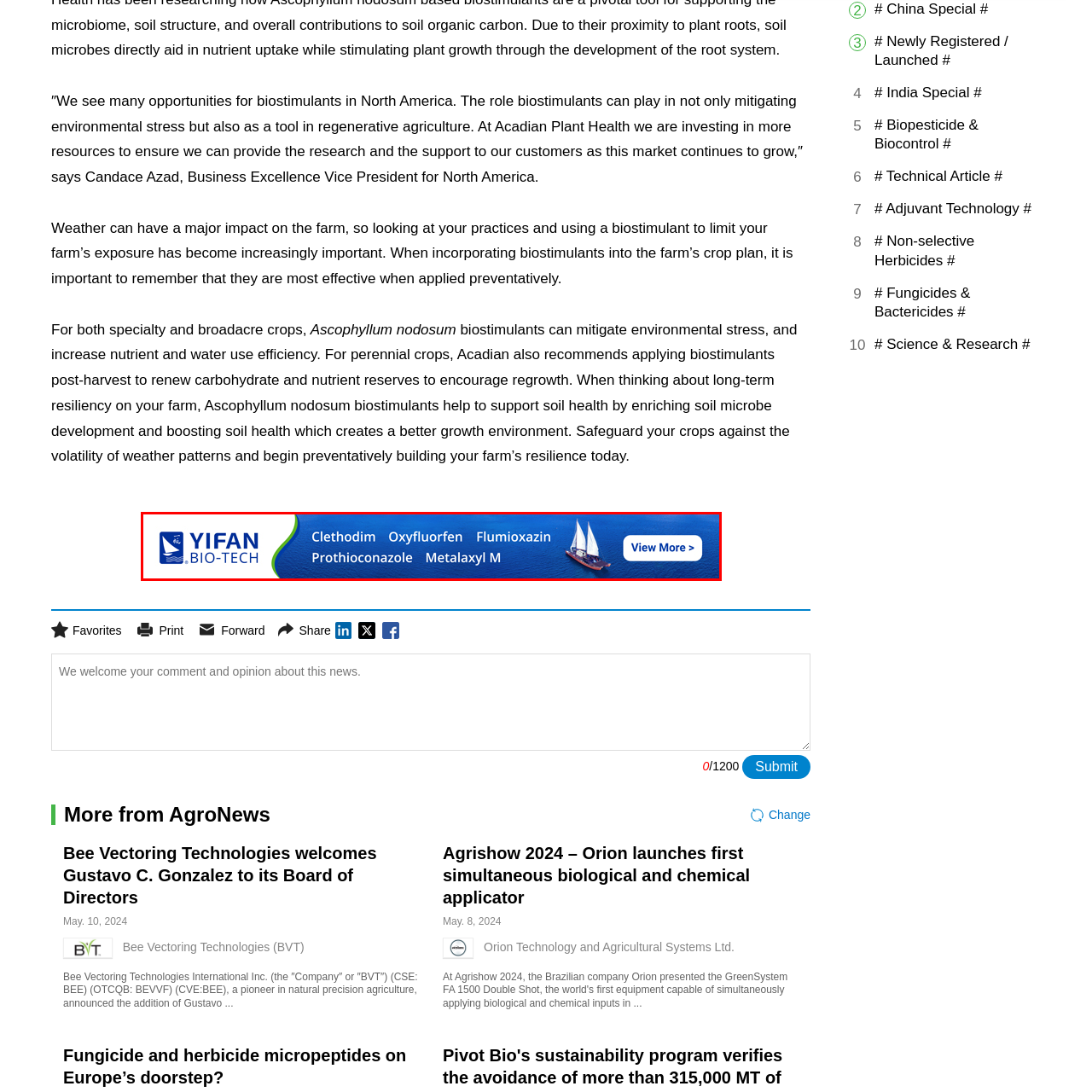Explain thoroughly what is happening in the image that is surrounded by the red box.

The image prominently features the branding of Yifan Biotechnology Group Co., Ltd., showcased against a serene ocean backdrop that includes a sailing ship navigating the waters. Accompanying the company's logo are various products and chemicals like Clethodim, Oxyfluorfen, Flumioxazin, Prothioconazole, and Metalaxyl M, highlighting their offerings in biotechnology and agricultural solutions. A "View More" button is included, encouraging viewers to explore additional information about the company's products and services. The overall design conveys a professional and maritime theme, reflecting Yifan's commitment to innovation and excellence in the biotechnology sector.